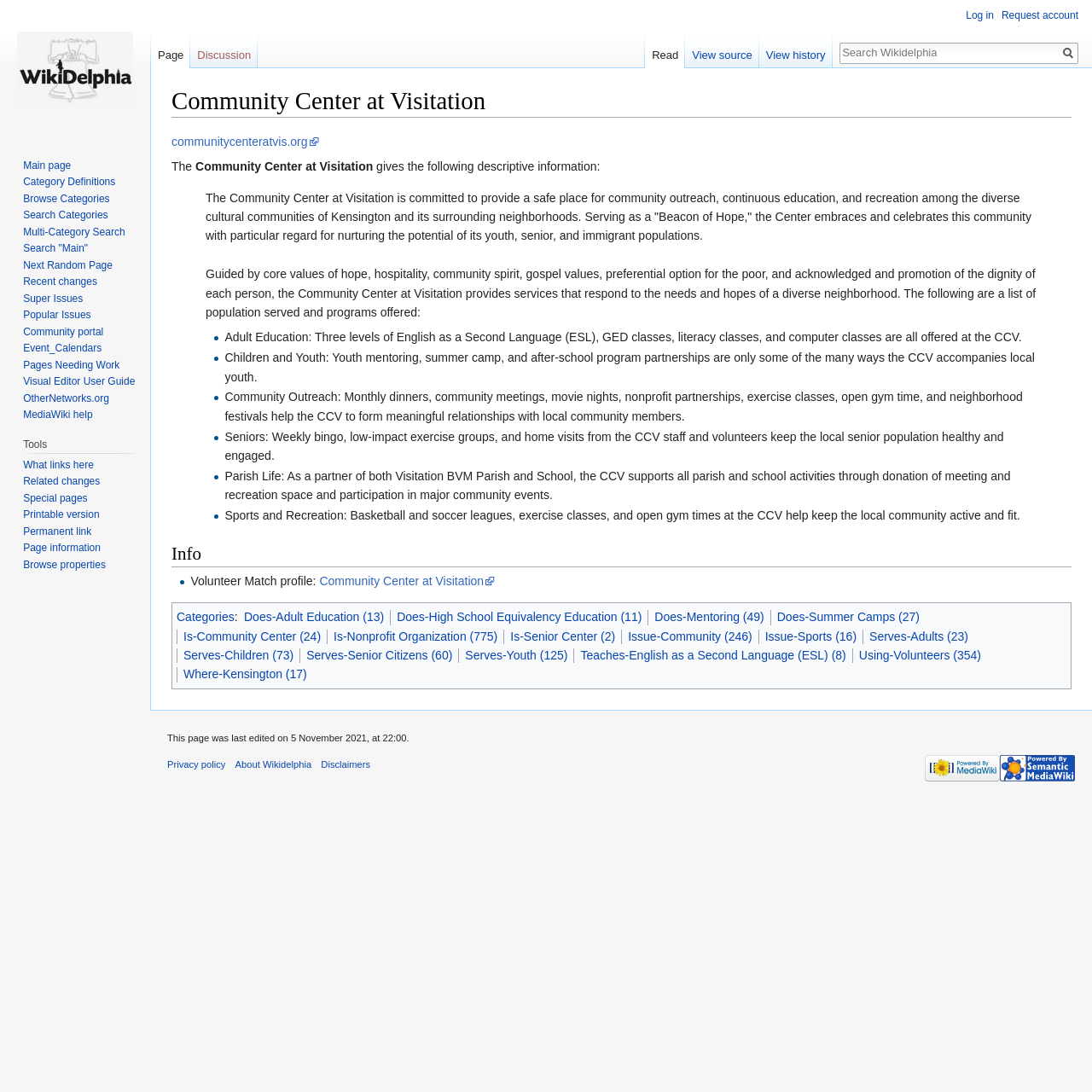Using floating point numbers between 0 and 1, provide the bounding box coordinates in the format (top-left x, top-left y, bottom-right x, bottom-right y). Locate the UI element described here: Categories

[0.162, 0.559, 0.215, 0.571]